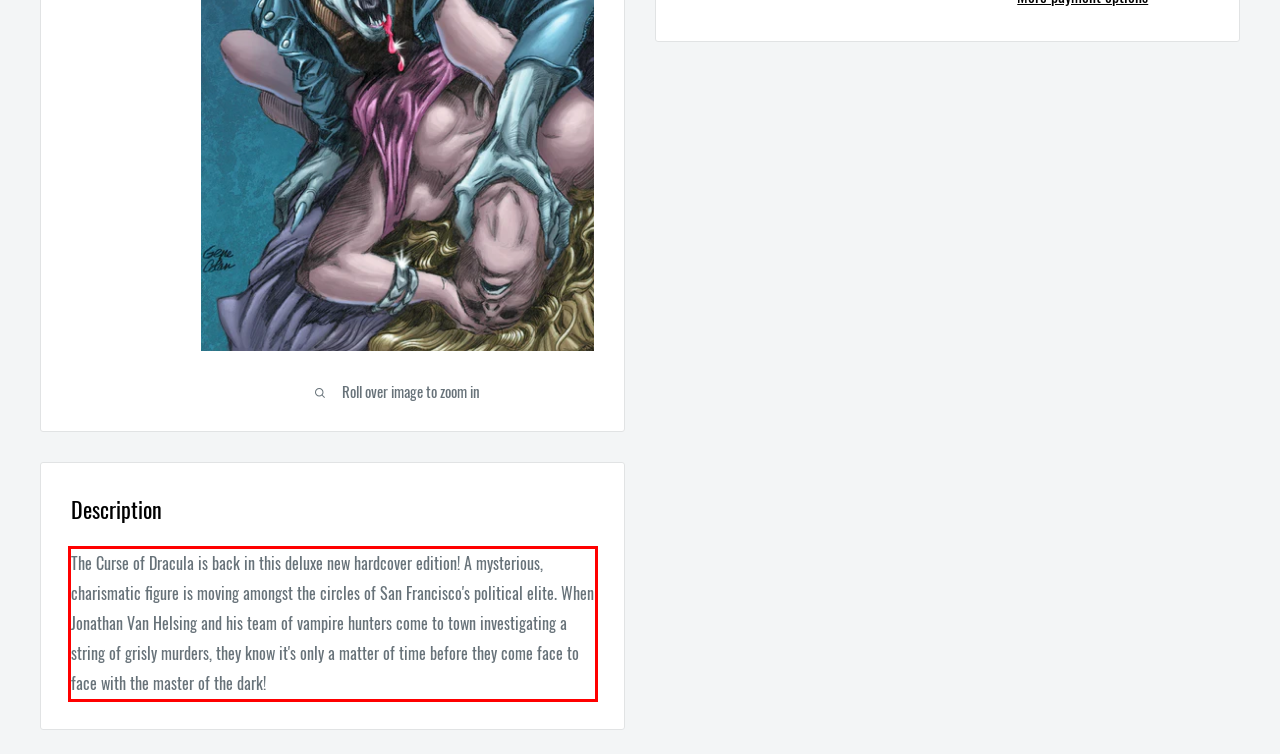From the screenshot of the webpage, locate the red bounding box and extract the text contained within that area.

The Curse of Dracula is back in this deluxe new hardcover edition! A mysterious, charismatic figure is moving amongst the circles of San Francisco's political elite. When Jonathan Van Helsing and his team of vampire hunters come to town investigating a string of grisly murders, they know it's only a matter of time before they come face to face with the master of the dark!